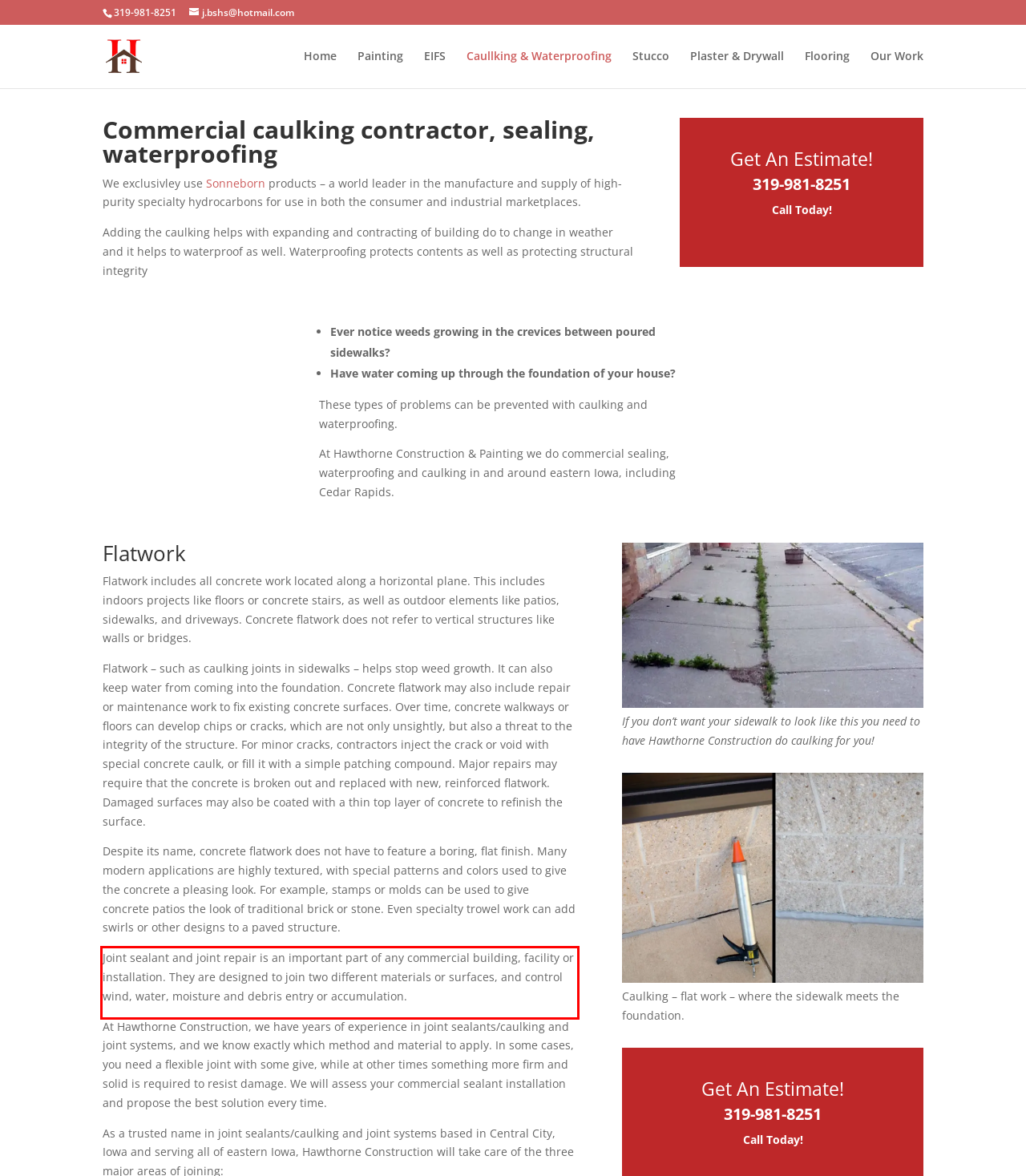Given a webpage screenshot, identify the text inside the red bounding box using OCR and extract it.

Joint sealant and joint repair is an important part of any commercial building, facility or installation. They are designed to join two different materials or surfaces, and control wind, water, moisture and debris entry or accumulation.